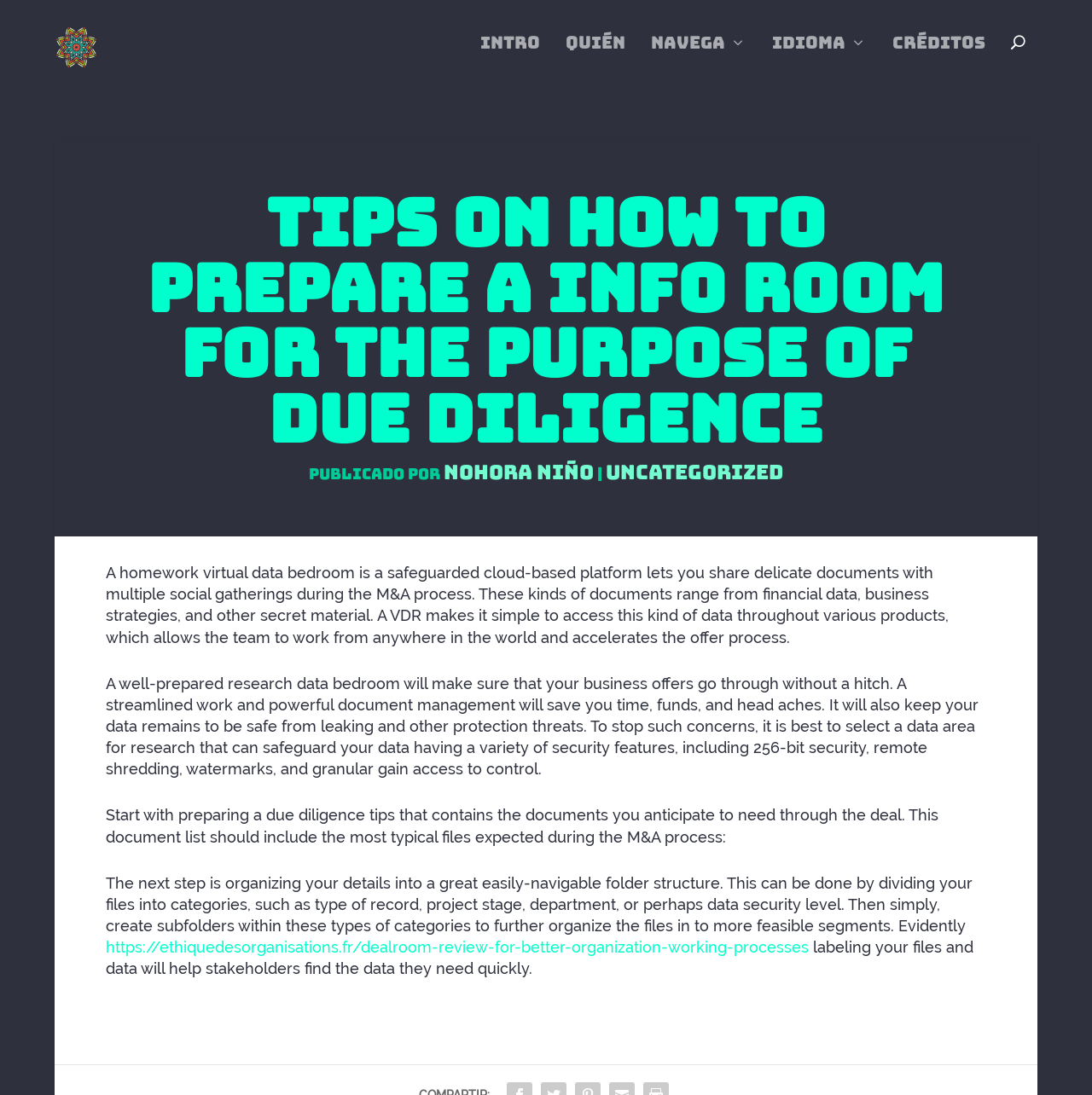Identify the bounding box coordinates necessary to click and complete the given instruction: "Visit the 'Créditos' page".

[0.817, 0.044, 0.902, 0.097]